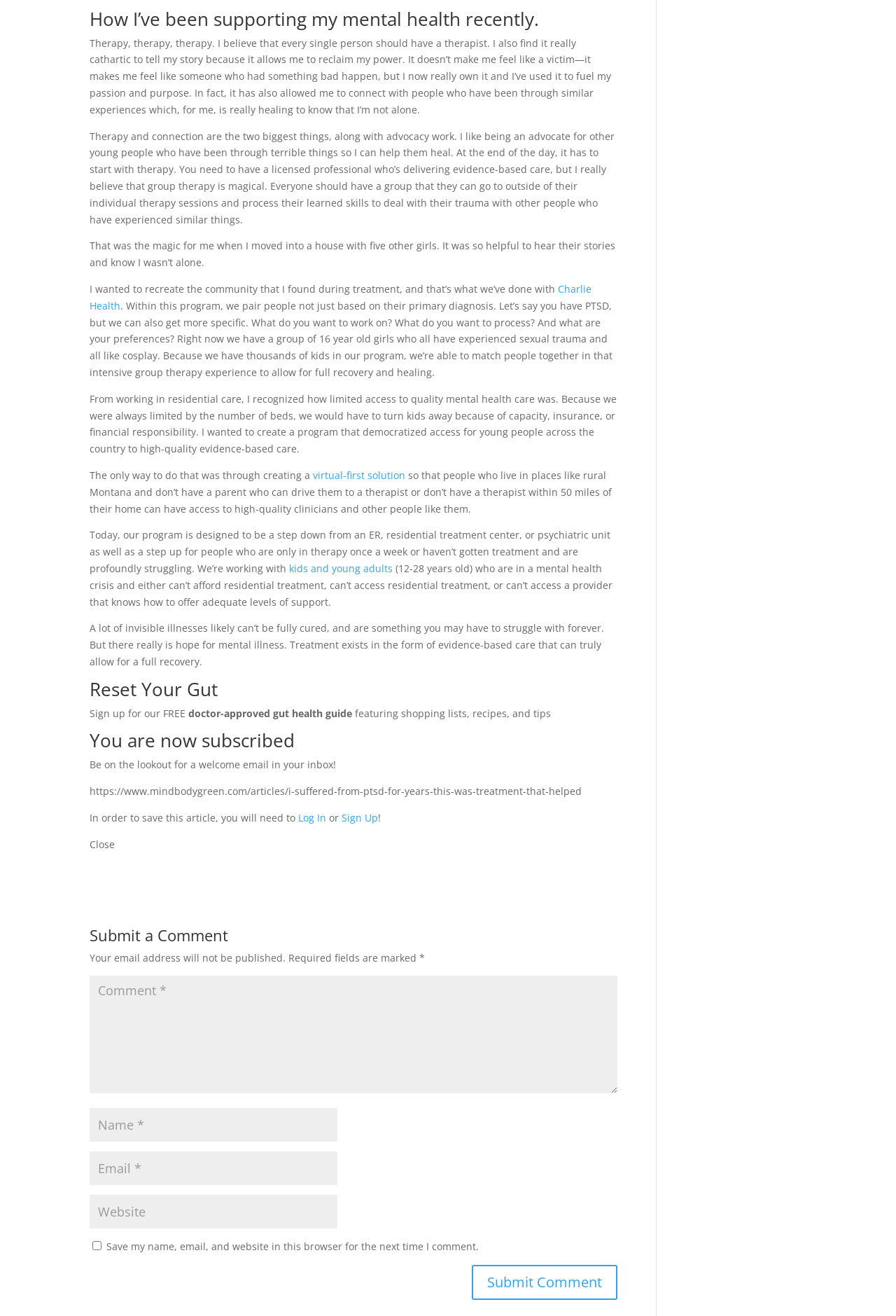Can you identify the bounding box coordinates of the clickable region needed to carry out this instruction: 'Click on the 'Curriculum' link'? The coordinates should be four float numbers within the range of 0 to 1, stated as [left, top, right, bottom].

None